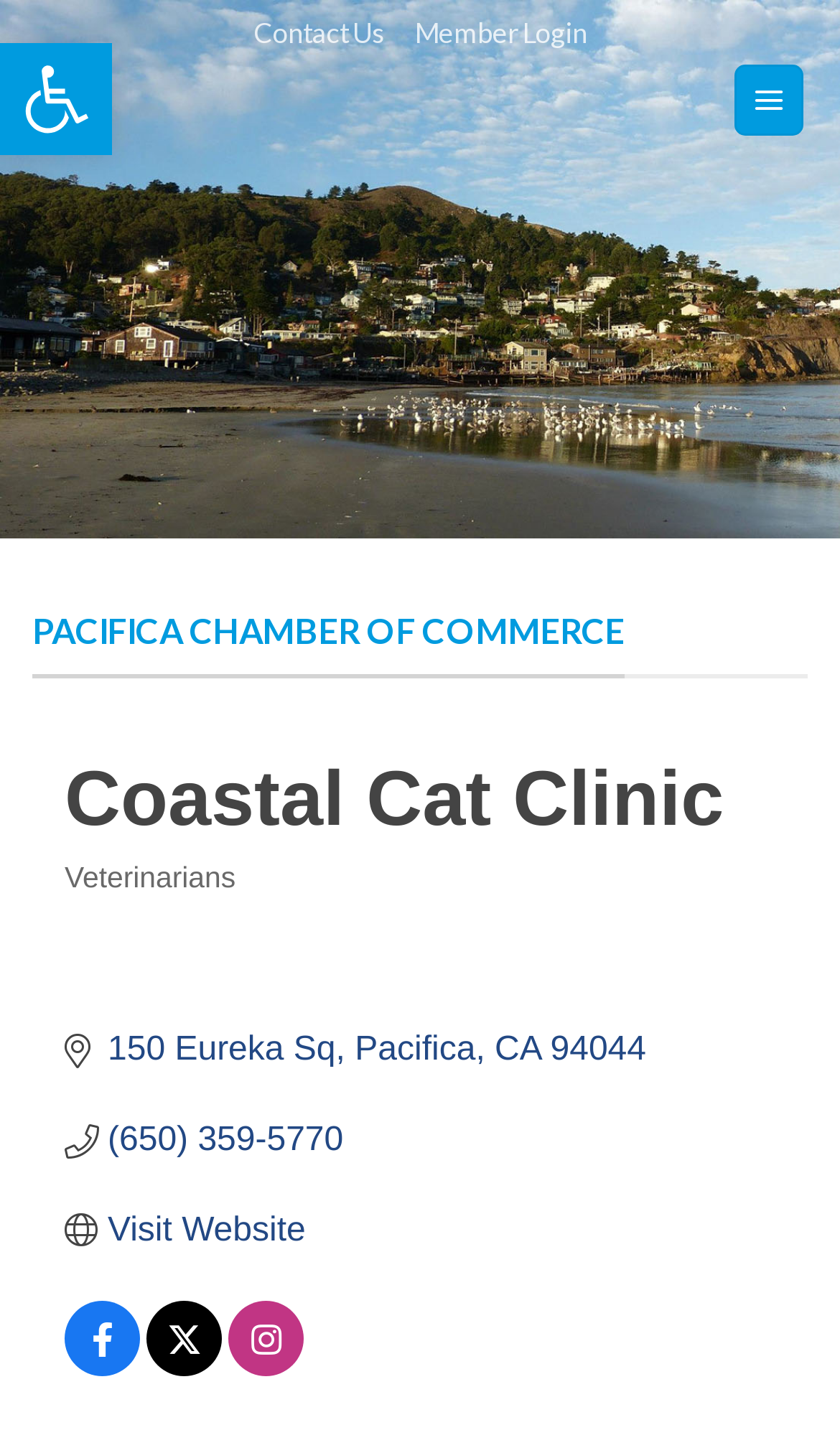Locate and generate the text content of the webpage's heading.

Coastal Cat Clinic